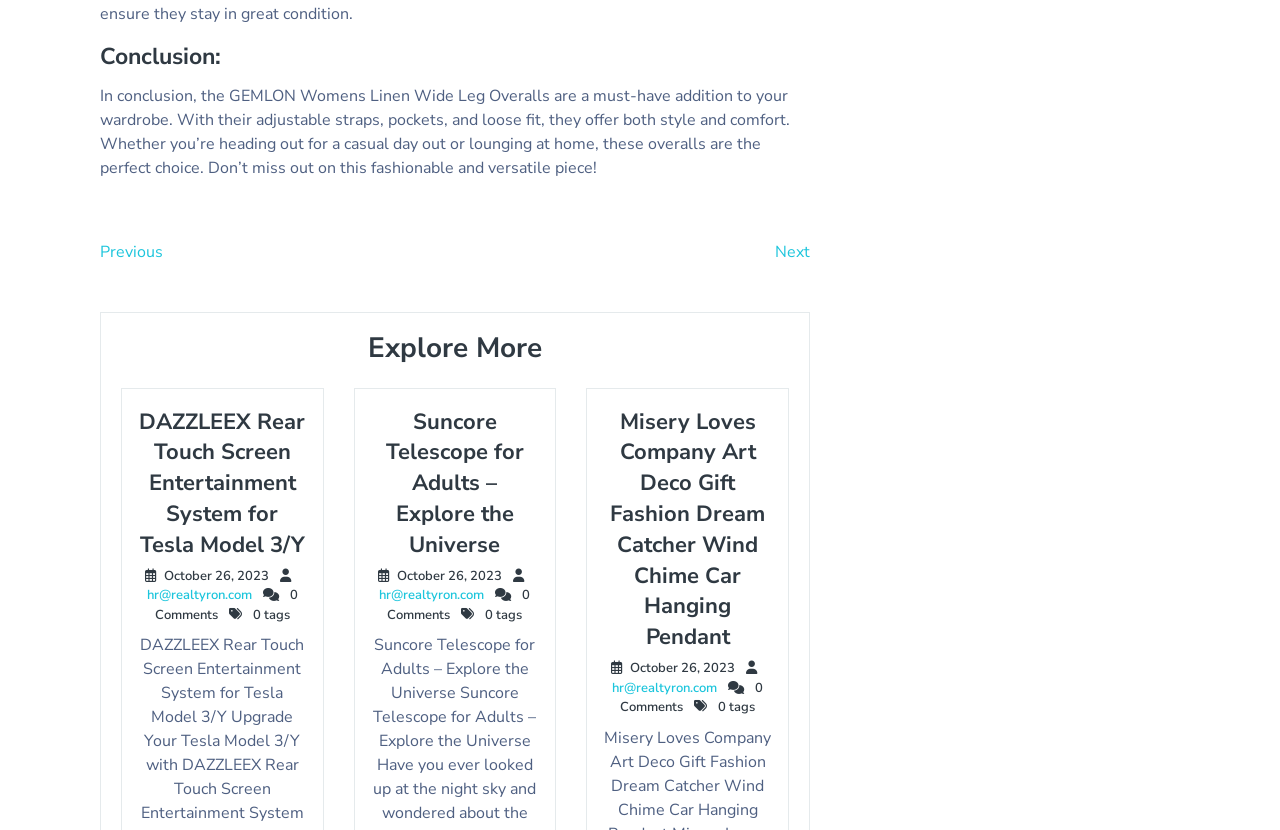Identify the bounding box coordinates for the element you need to click to achieve the following task: "View the Suncore Telescope for Adults". The coordinates must be four float values ranging from 0 to 1, formatted as [left, top, right, bottom].

[0.29, 0.488, 0.421, 0.673]